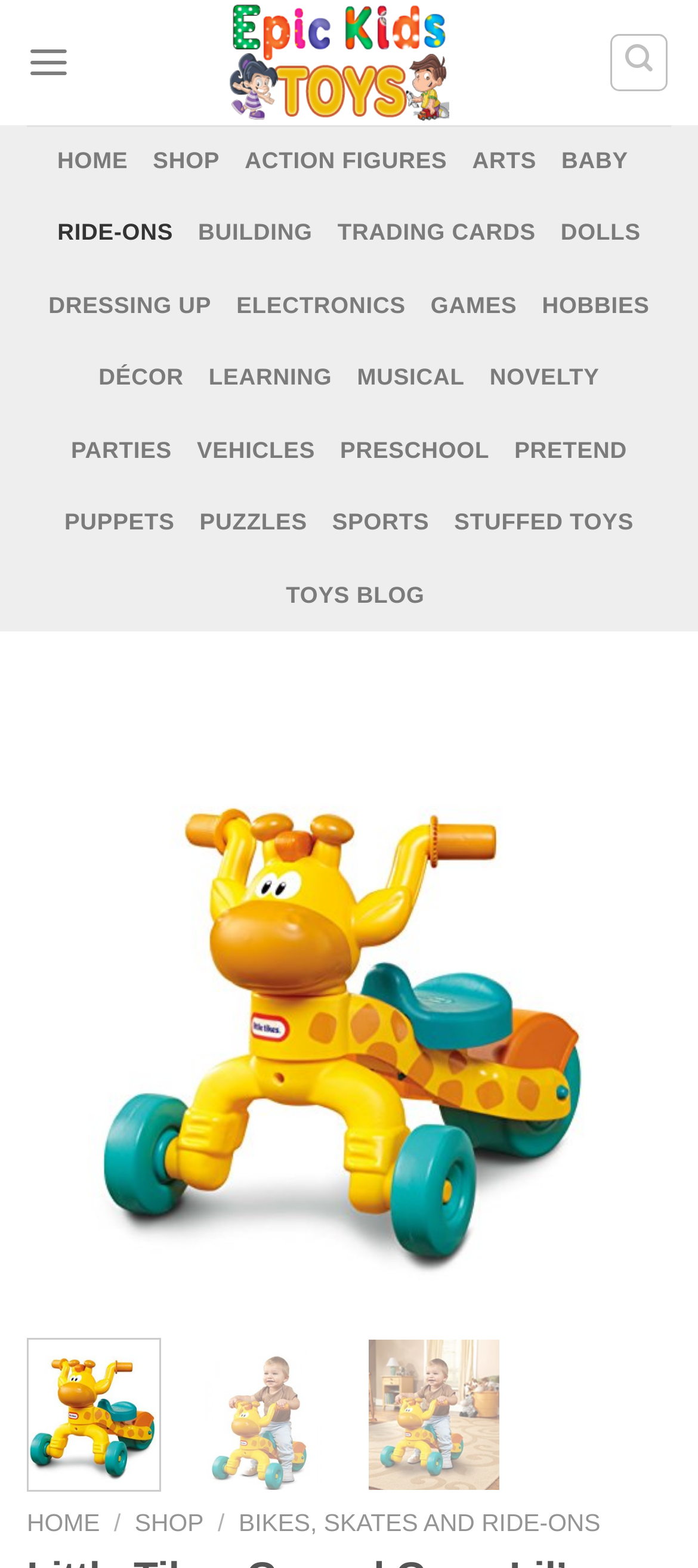Identify the bounding box of the HTML element described as: "Bikes, Skates And Ride-Ons".

[0.342, 0.963, 0.86, 0.98]